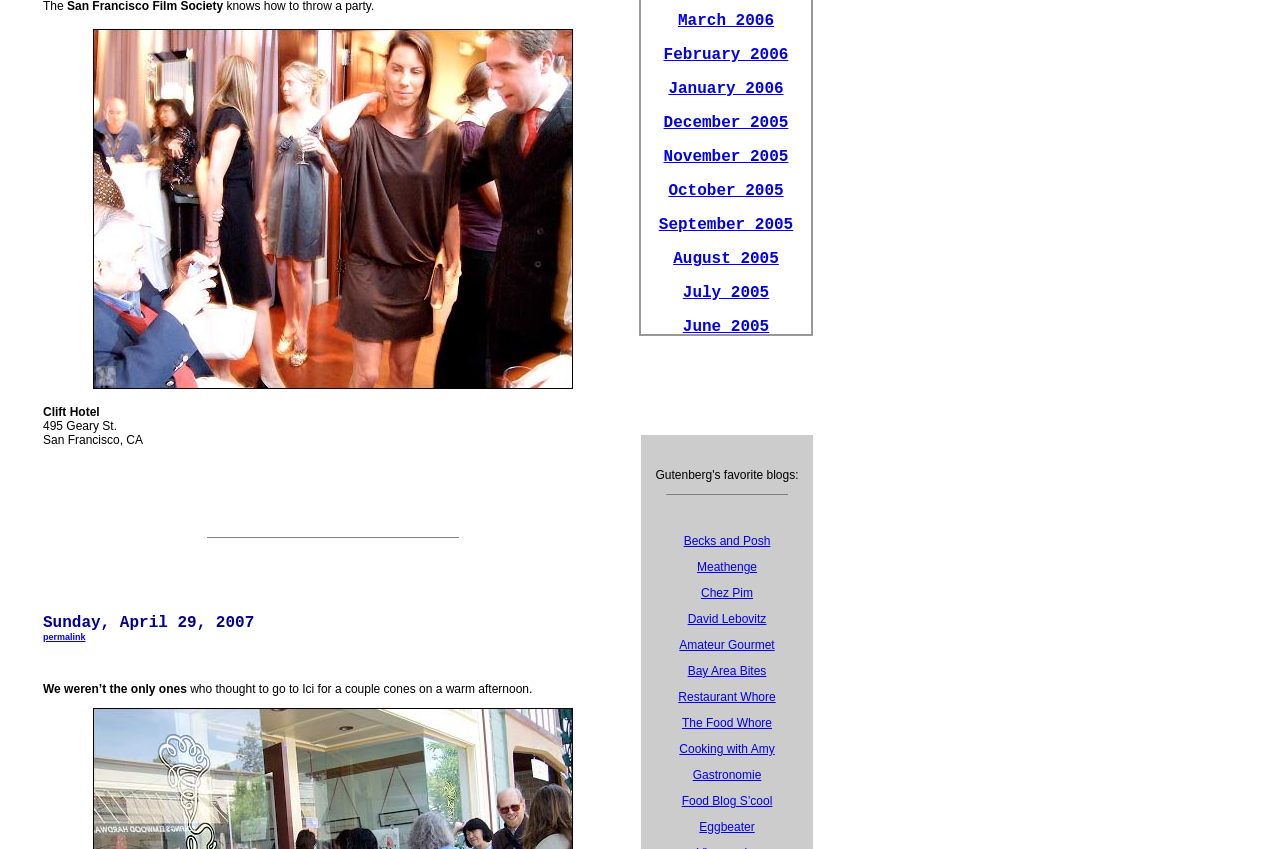Give a one-word or one-phrase response to the question: 
How many links are there to other websites?

12